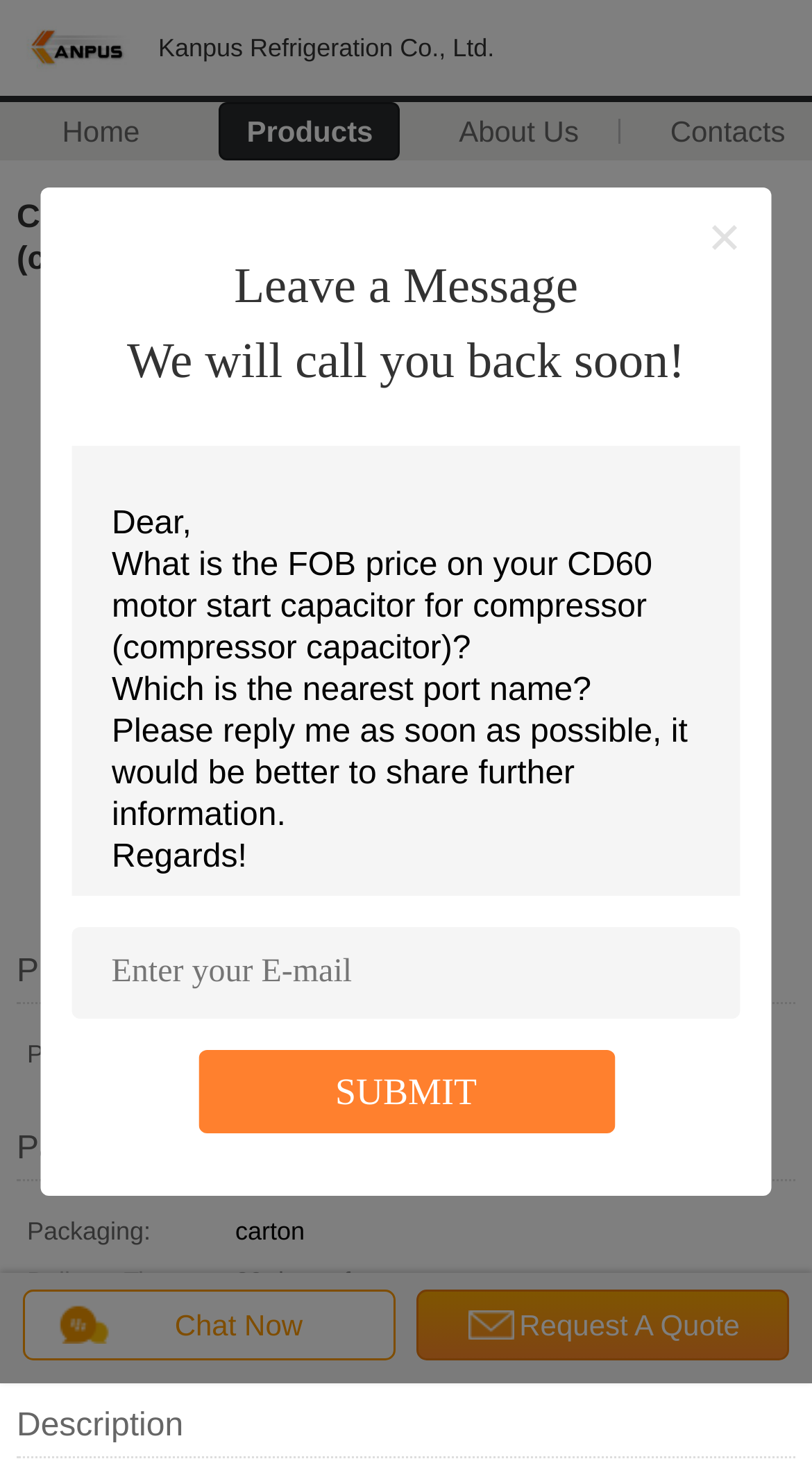Please identify the bounding box coordinates of the element's region that should be clicked to execute the following instruction: "Click the 'Home' link". The bounding box coordinates must be four float numbers between 0 and 1, i.e., [left, top, right, bottom].

[0.012, 0.07, 0.236, 0.107]